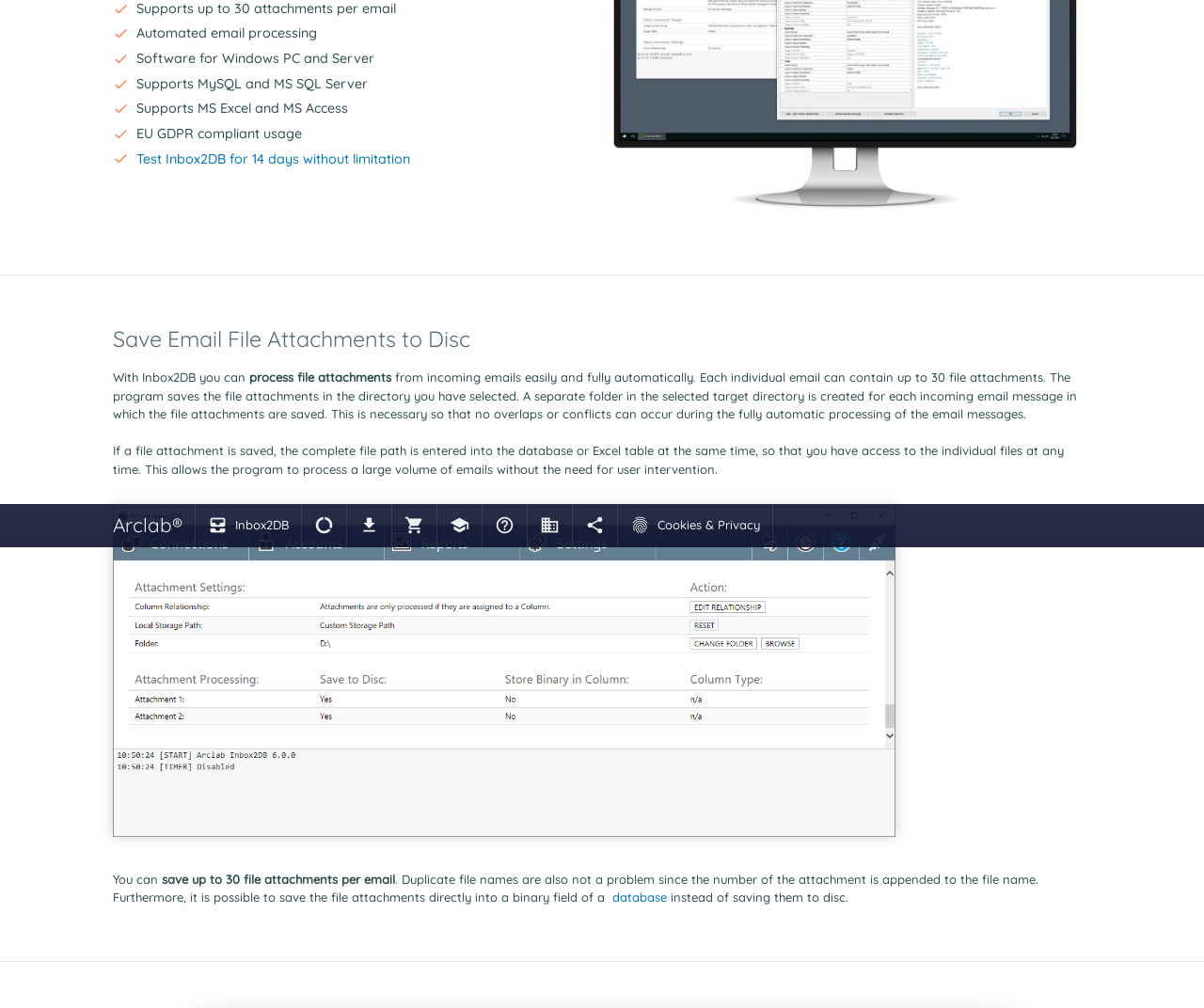Ascertain the bounding box coordinates for the UI element detailed here: "Inbox2DB Homepage". The coordinates should be provided as [left, top, right, bottom] with each value being a float between 0 and 1.

[0.327, 0.142, 0.457, 0.172]